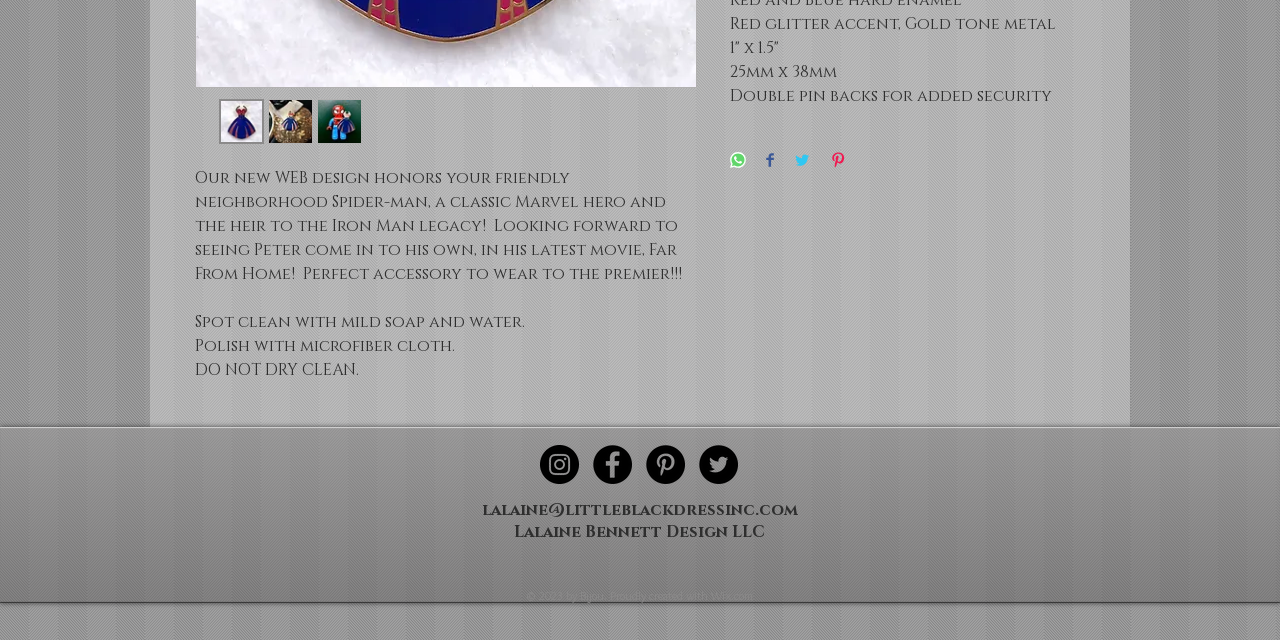Specify the bounding box coordinates (top-left x, top-left y, bottom-right x, bottom-right y) of the UI element in the screenshot that matches this description: lalaine@littleblackdressinc.com

[0.376, 0.78, 0.623, 0.814]